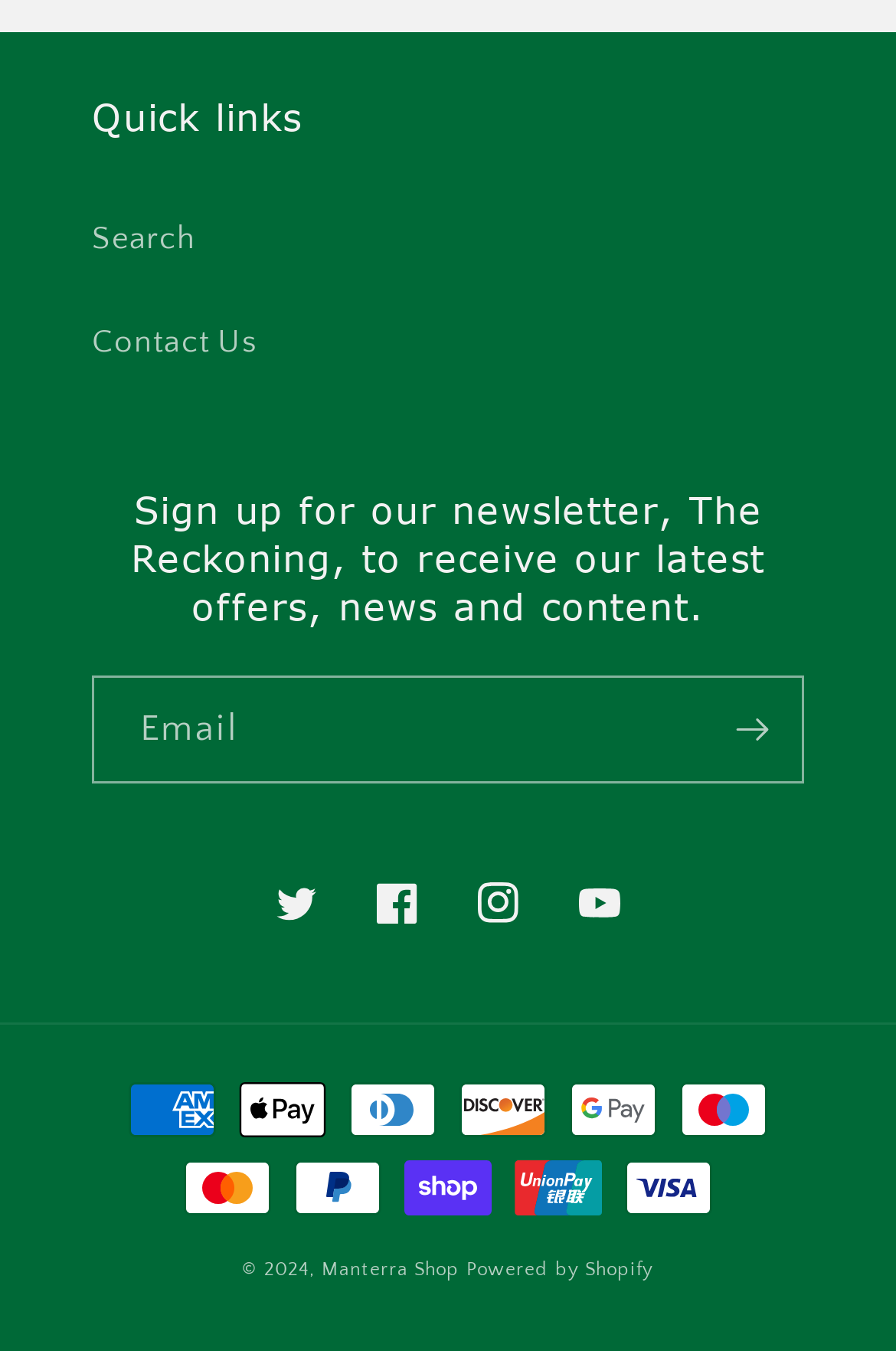Please specify the bounding box coordinates in the format (top-left x, top-left y, bottom-right x, bottom-right y), with all values as floating point numbers between 0 and 1. Identify the bounding box of the UI element described by: parent_node: Email aria-label="Subscribe" name="commit"

[0.782, 0.501, 0.895, 0.581]